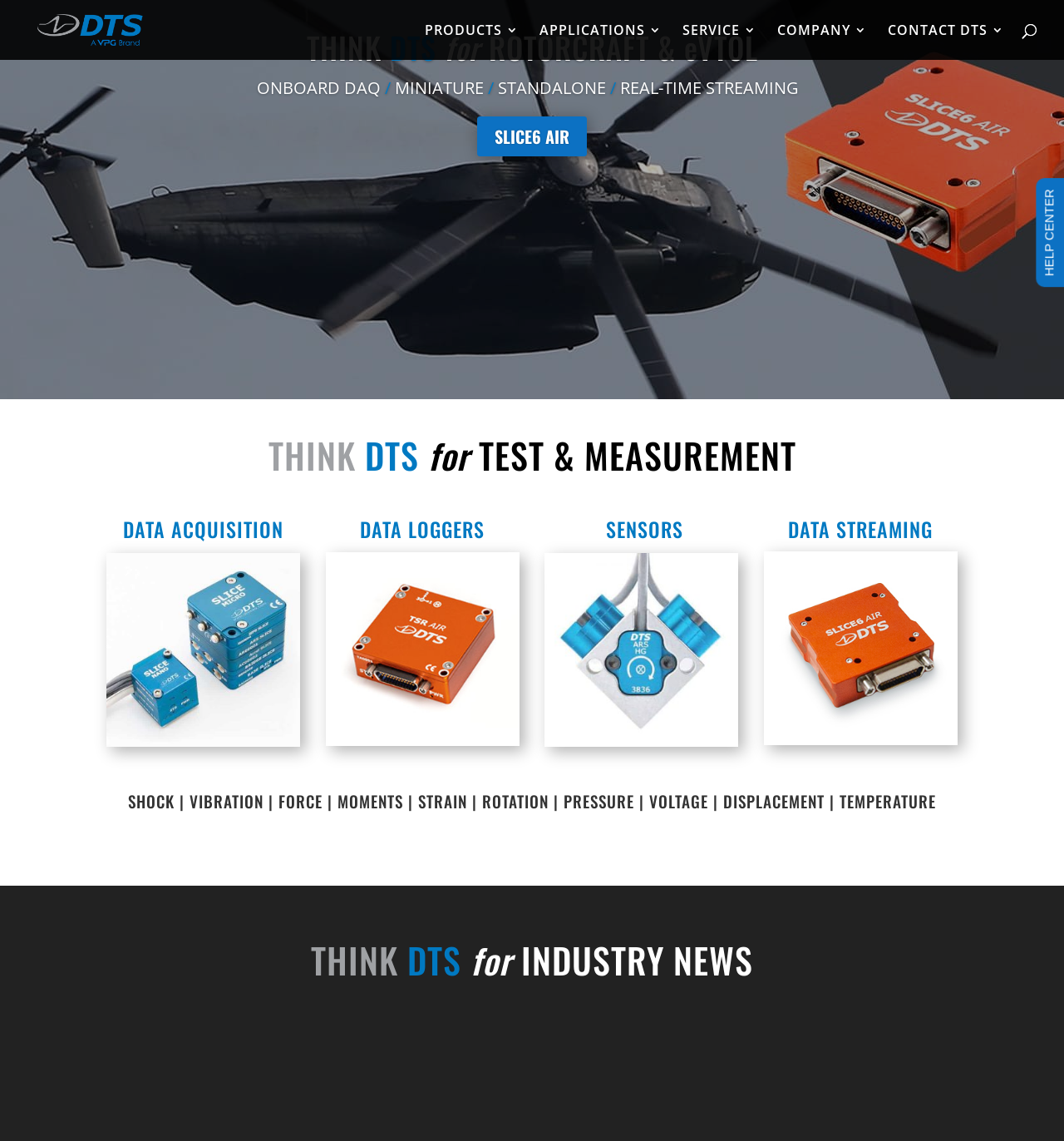What is the company name?
Based on the image, give a one-word or short phrase answer.

Diversified Technical Systems